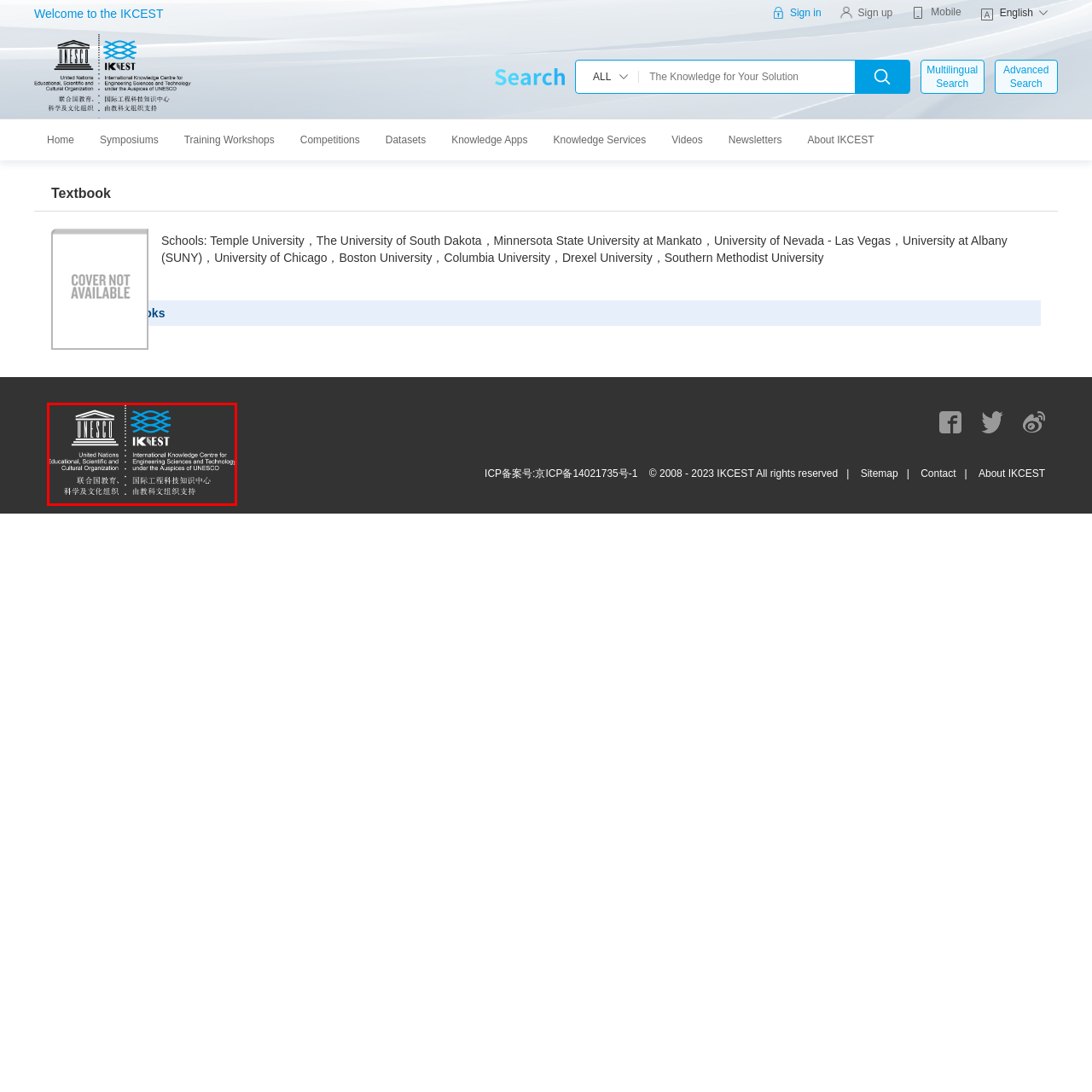Provide an in-depth caption for the image inside the red boundary.

The image prominently features the logos and names of two significant organizations: UNESCO and IKCEST. On the left, the UNESCO logo is displayed above the full name, "United Nations Educational, Scientific and Cultural Organization," presented in both English and Chinese. To the right, the IKCEST logo is accompanied by its full title, "International Knowledge Centre for Engineering Sciences and Technology under the Auspices of UNESCO," also presented in both English and Chinese. This image serves to highlight the partnership and collaborative efforts between these two entities in promoting education and knowledge sharing globally, particularly in the fields of engineering sciences and technology. The overall design is professional and indicative of the organizations' commitment to development and innovation.